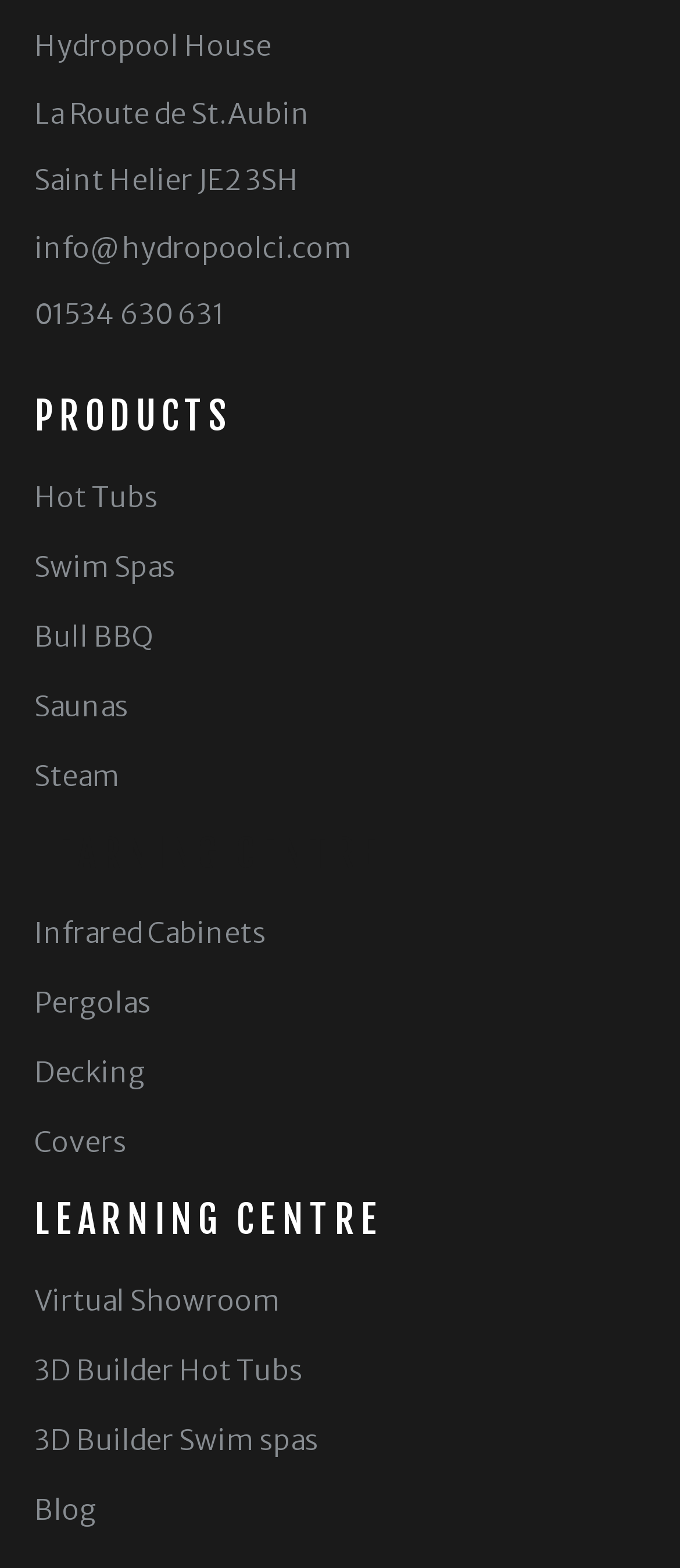Extract the bounding box coordinates for the UI element described by the text: "Bull BBQ". The coordinates should be in the form of [left, top, right, bottom] with values between 0 and 1.

[0.05, 0.392, 0.95, 0.419]